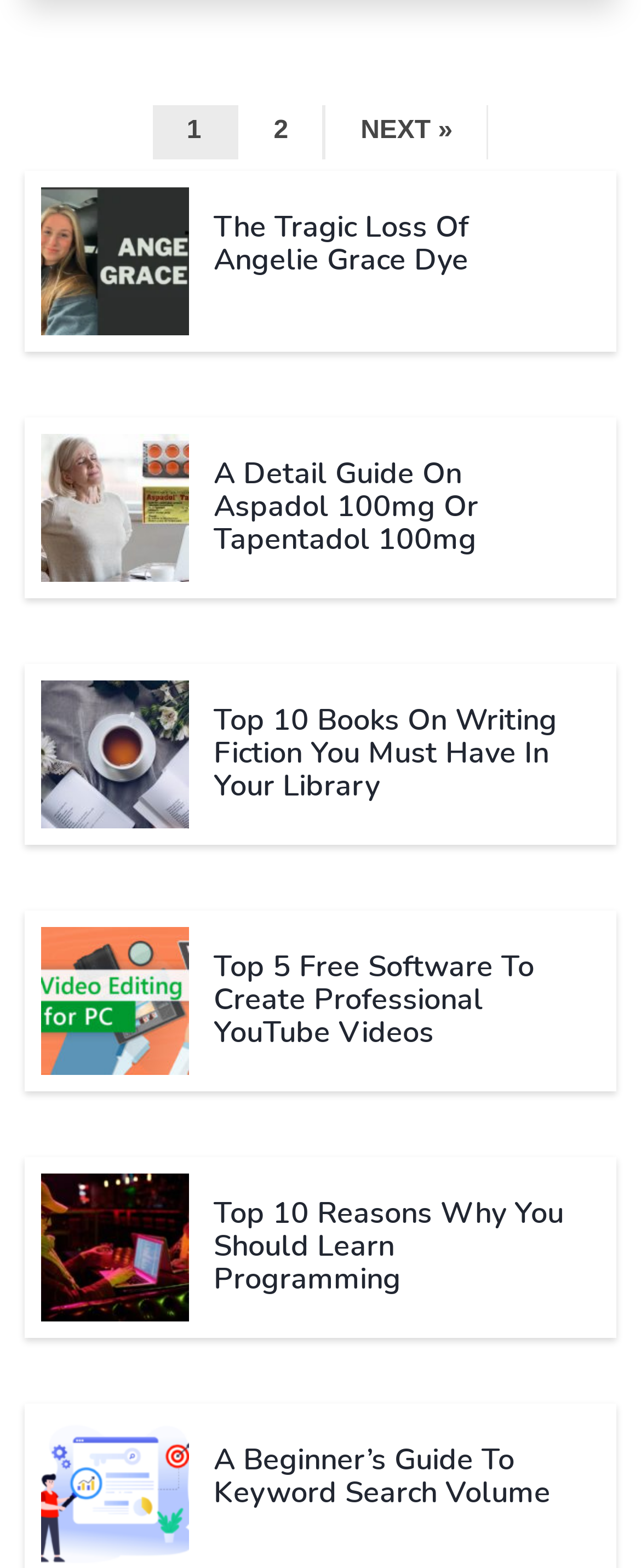Please provide a brief answer to the following inquiry using a single word or phrase:
What is the first article title?

The Tragic Loss of Angelie Grace Dye